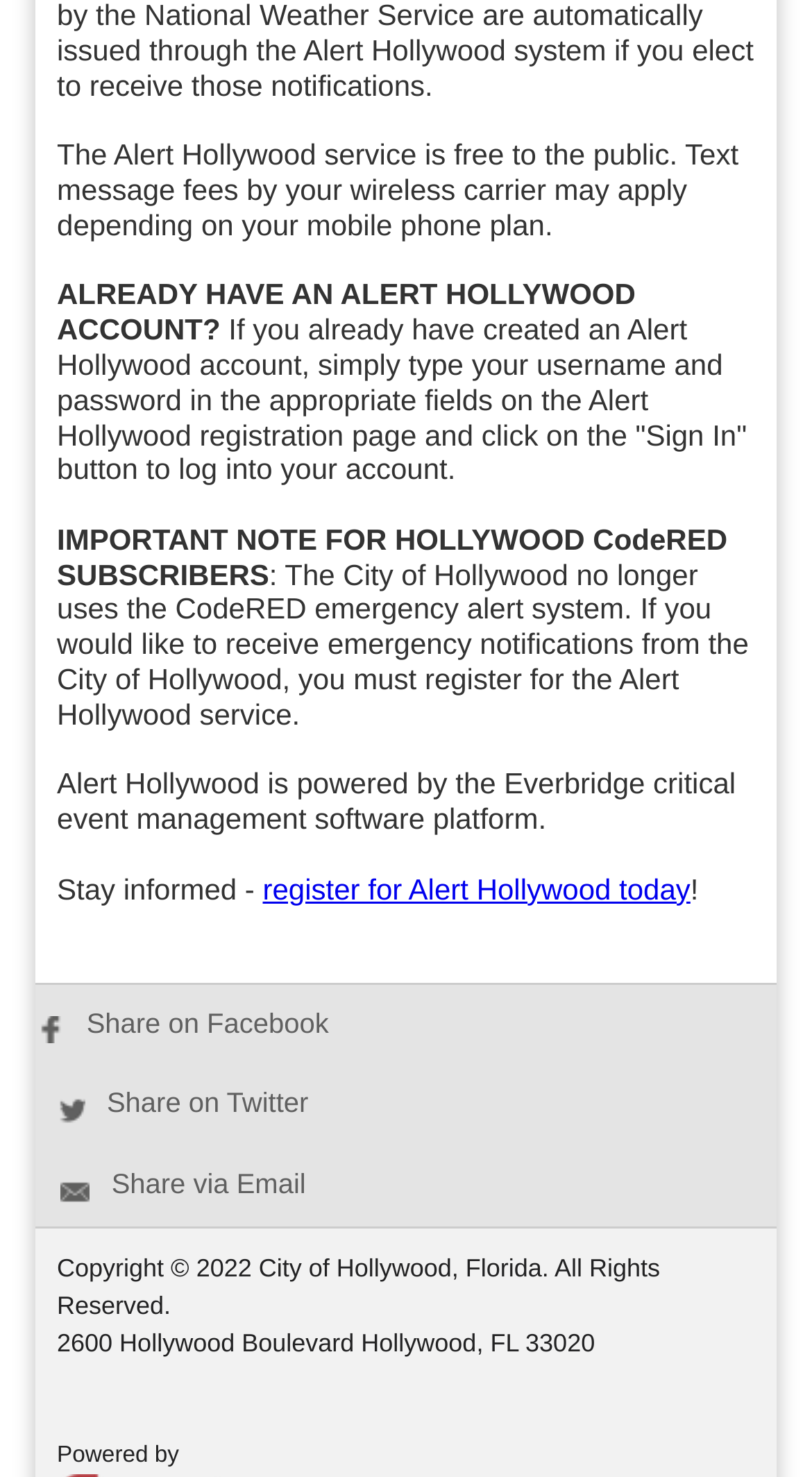Using the description "Share on Twitter", locate and provide the bounding box of the UI element.

[0.071, 0.736, 0.38, 0.757]